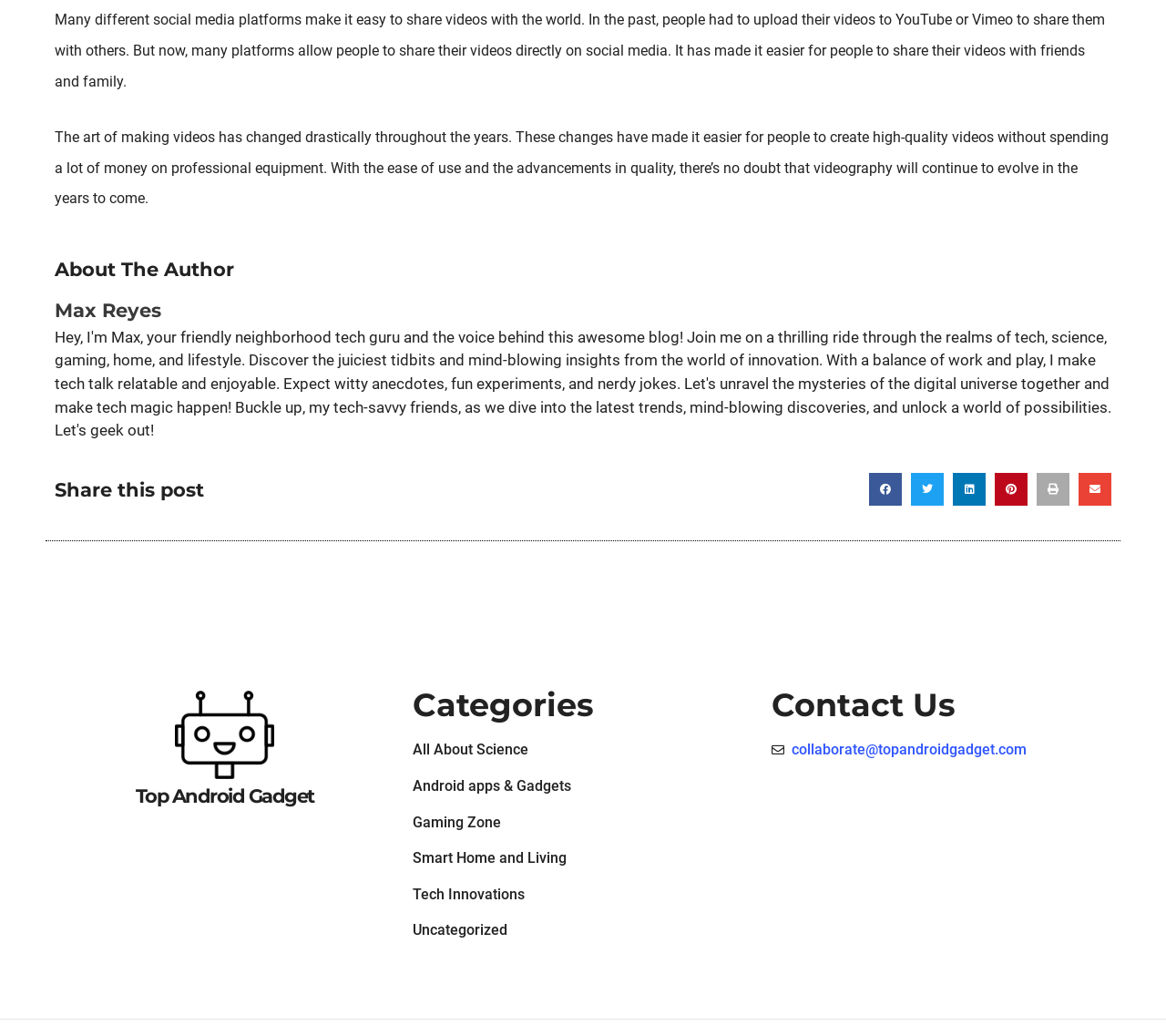What categories are available on the website?
Answer the question in as much detail as possible.

The categories available on the website can be found in the navigation element with the text 'Categories', which lists the available categories as link elements.